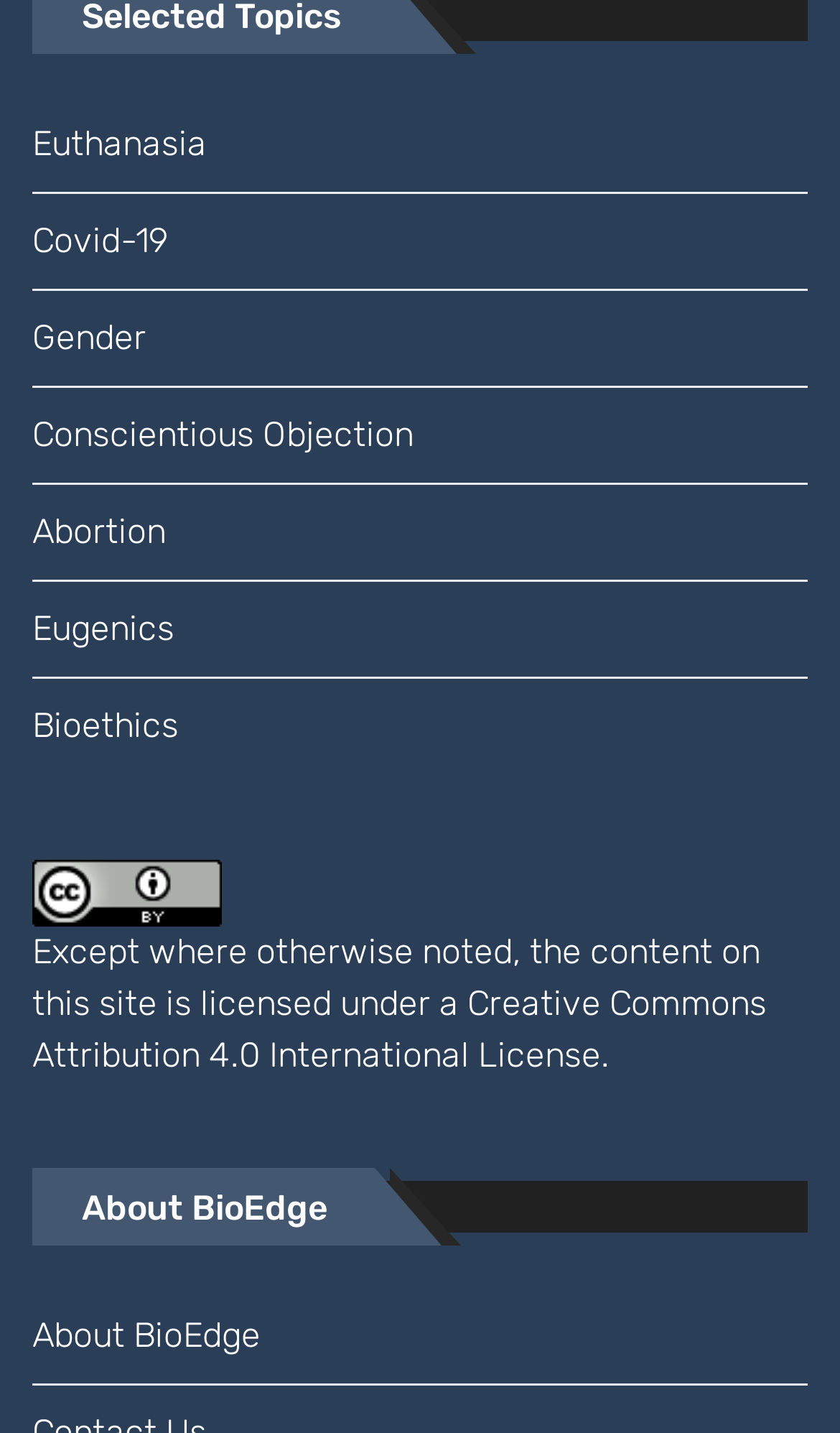Provide the bounding box coordinates in the format (top-left x, top-left y, bottom-right x, bottom-right y). All values are floating point numbers between 0 and 1. Determine the bounding box coordinate of the UI element described as: conscientious objection

[0.038, 0.27, 0.962, 0.337]